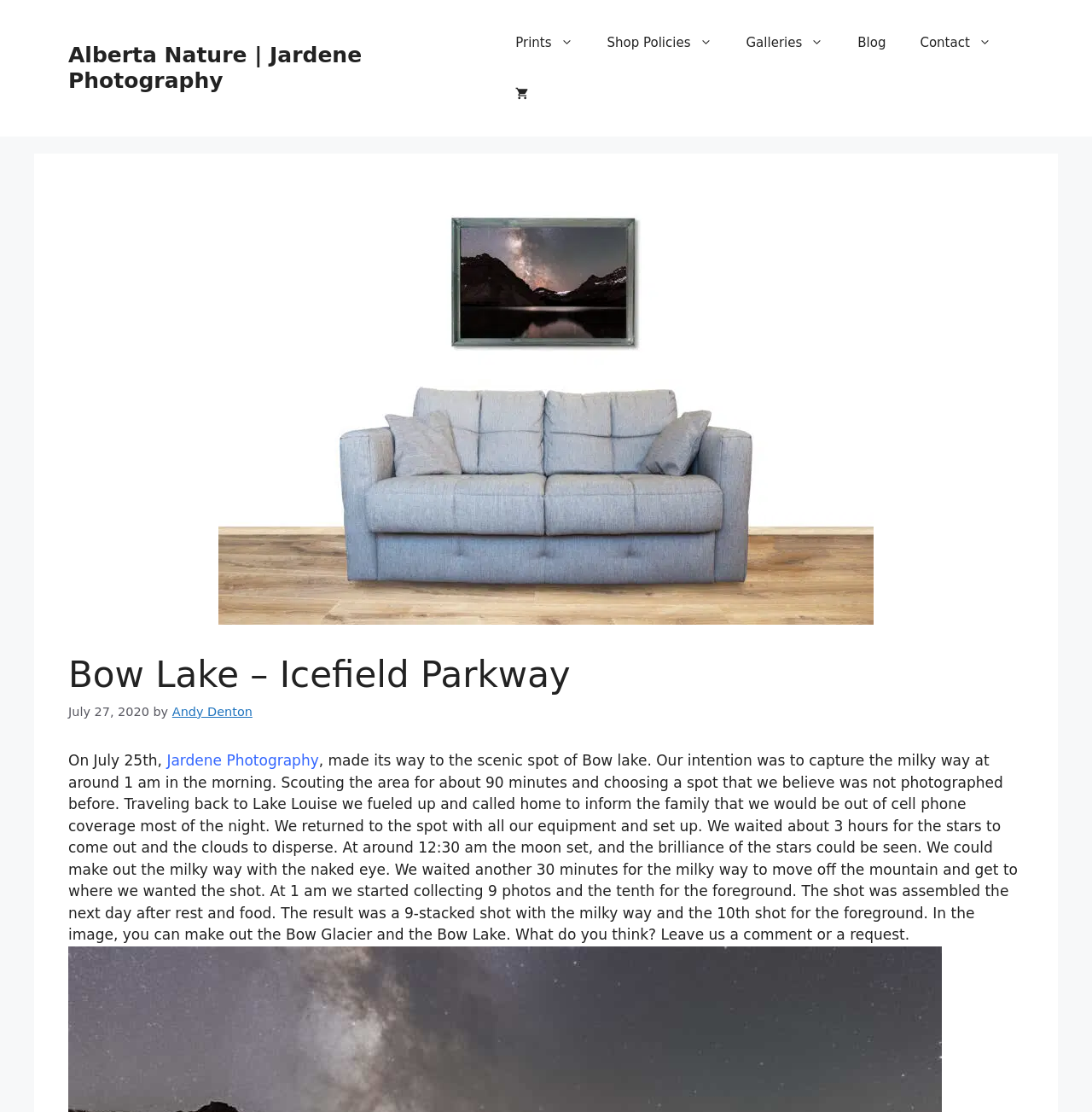Please locate the clickable area by providing the bounding box coordinates to follow this instruction: "View the 'Bow Lake Milky-way living room' image".

[0.2, 0.169, 0.8, 0.562]